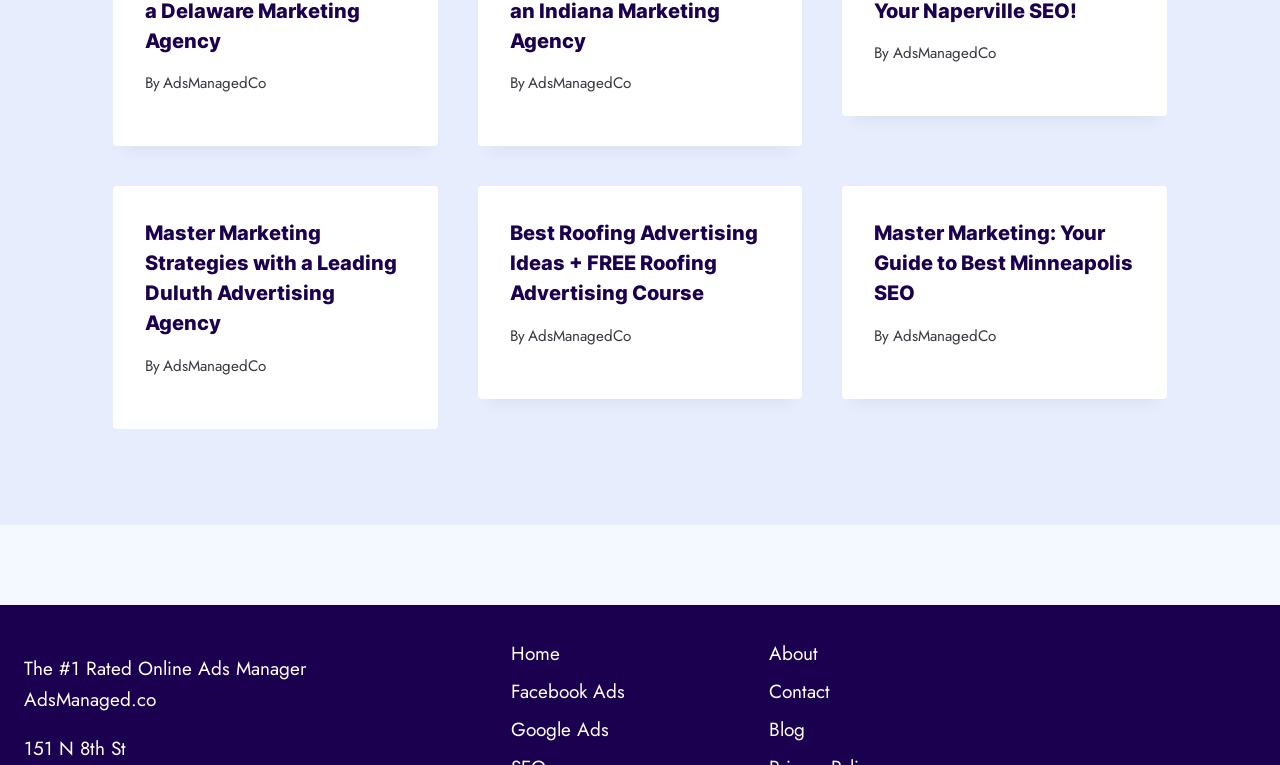Determine the bounding box coordinates of the region to click in order to accomplish the following instruction: "Visit 'Home'". Provide the coordinates as four float numbers between 0 and 1, specifically [left, top, right, bottom].

[0.399, 0.831, 0.577, 0.88]